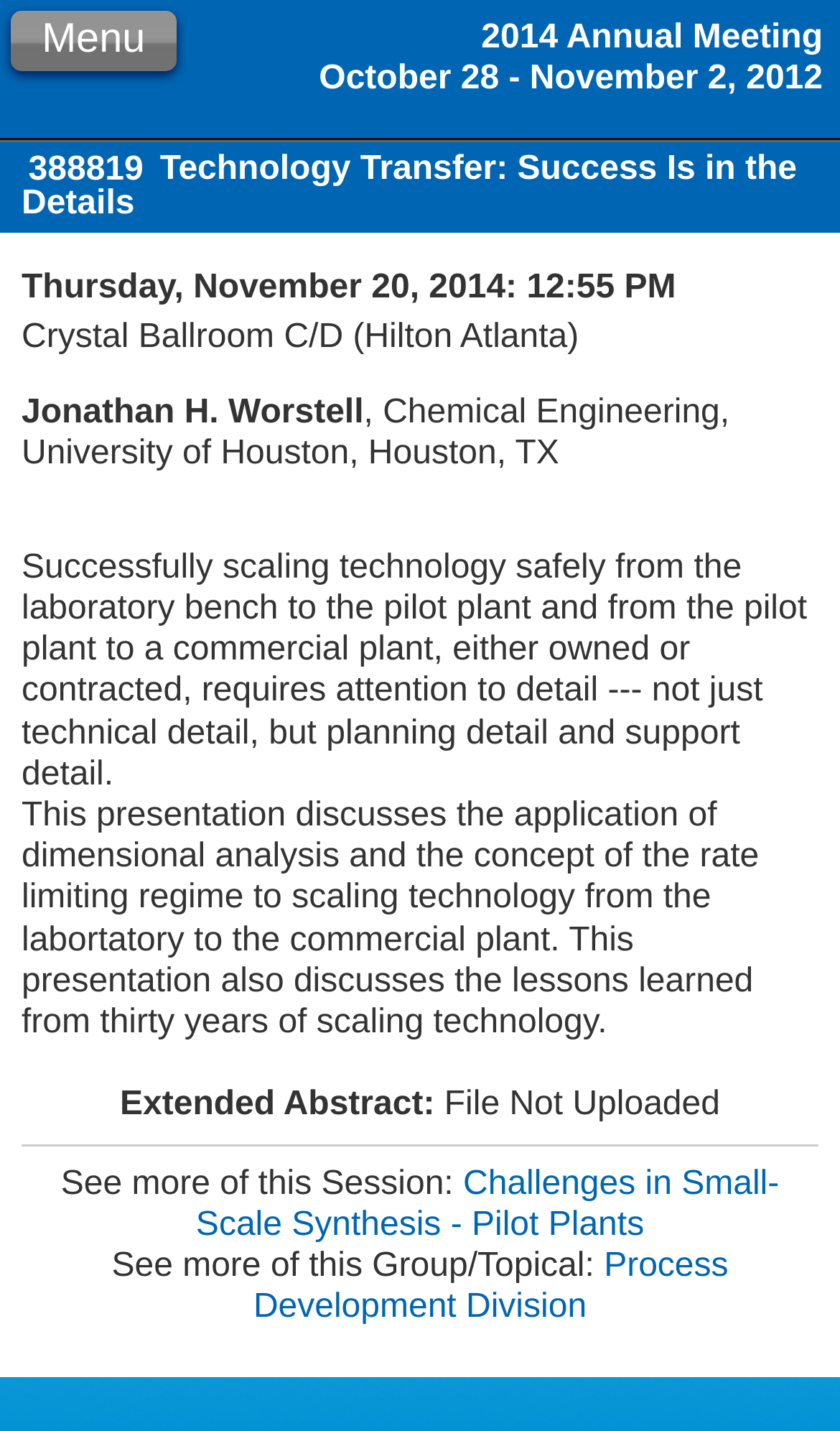Respond to the following question with a brief word or phrase:
Who is the presenter of the session?

Jonathan H. Worstell